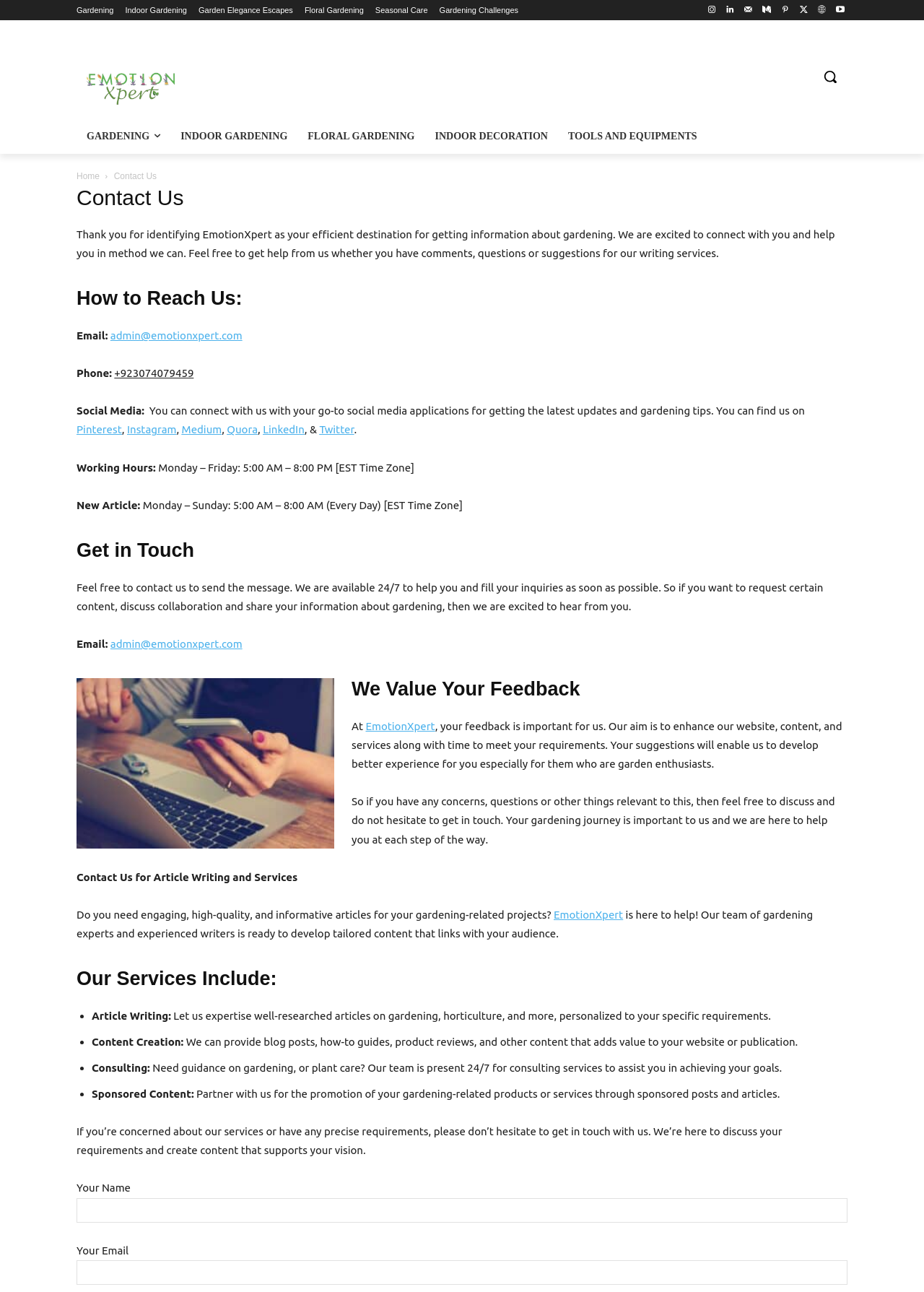What is the purpose of the 'Get in Touch' section?
Please look at the screenshot and answer using one word or phrase.

To send a message to EmotionXpert